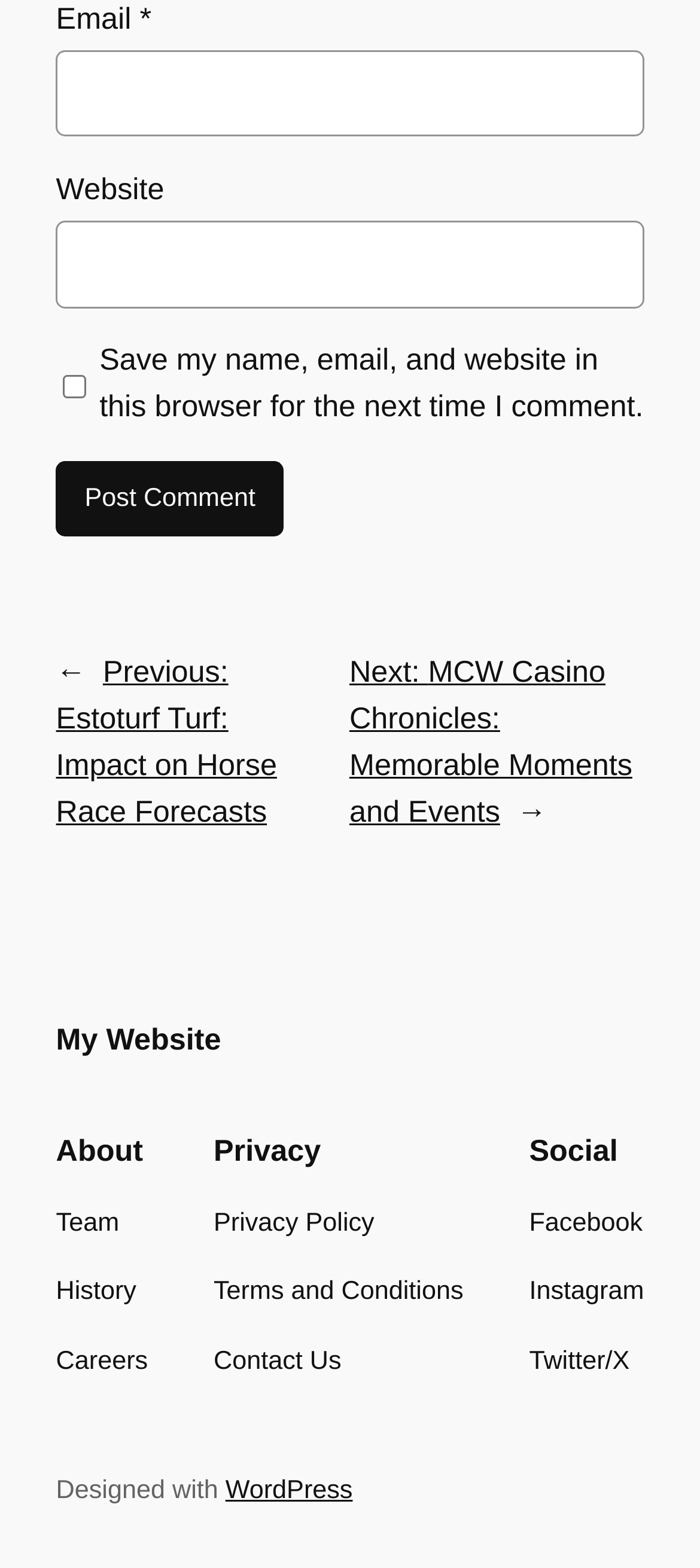Specify the bounding box coordinates of the area to click in order to execute this command: 'Visit previous post'. The coordinates should consist of four float numbers ranging from 0 to 1, and should be formatted as [left, top, right, bottom].

[0.08, 0.418, 0.396, 0.529]